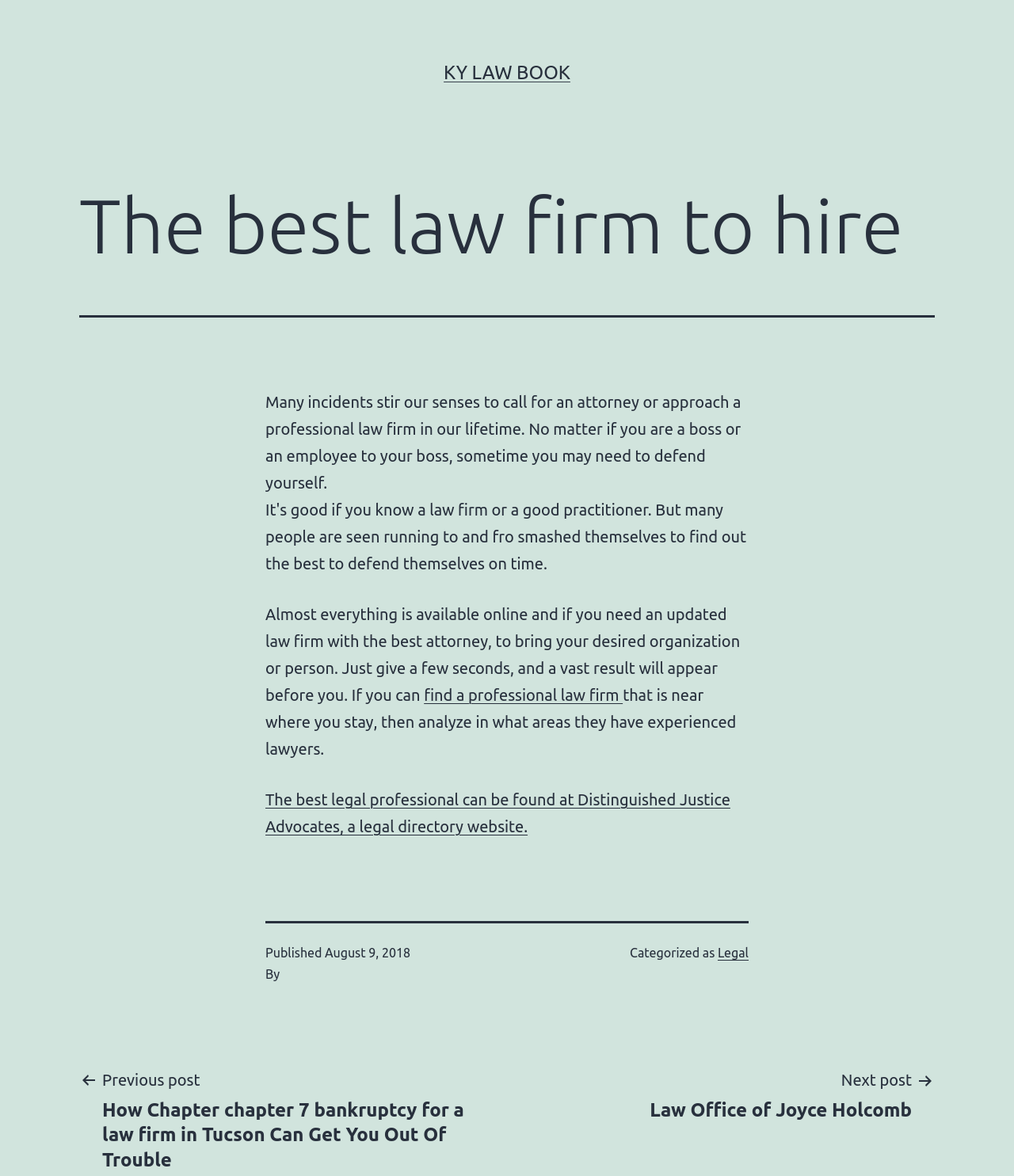What is the topic of the previous post?
Kindly answer the question with as much detail as you can.

The previous post is linked at the bottom of the webpage, and its title is 'How Chapter 7 bankruptcy for a law firm in Tucson Can Get You Out Of Trouble', indicating that the topic of the previous post is related to Chapter 7 bankruptcy.